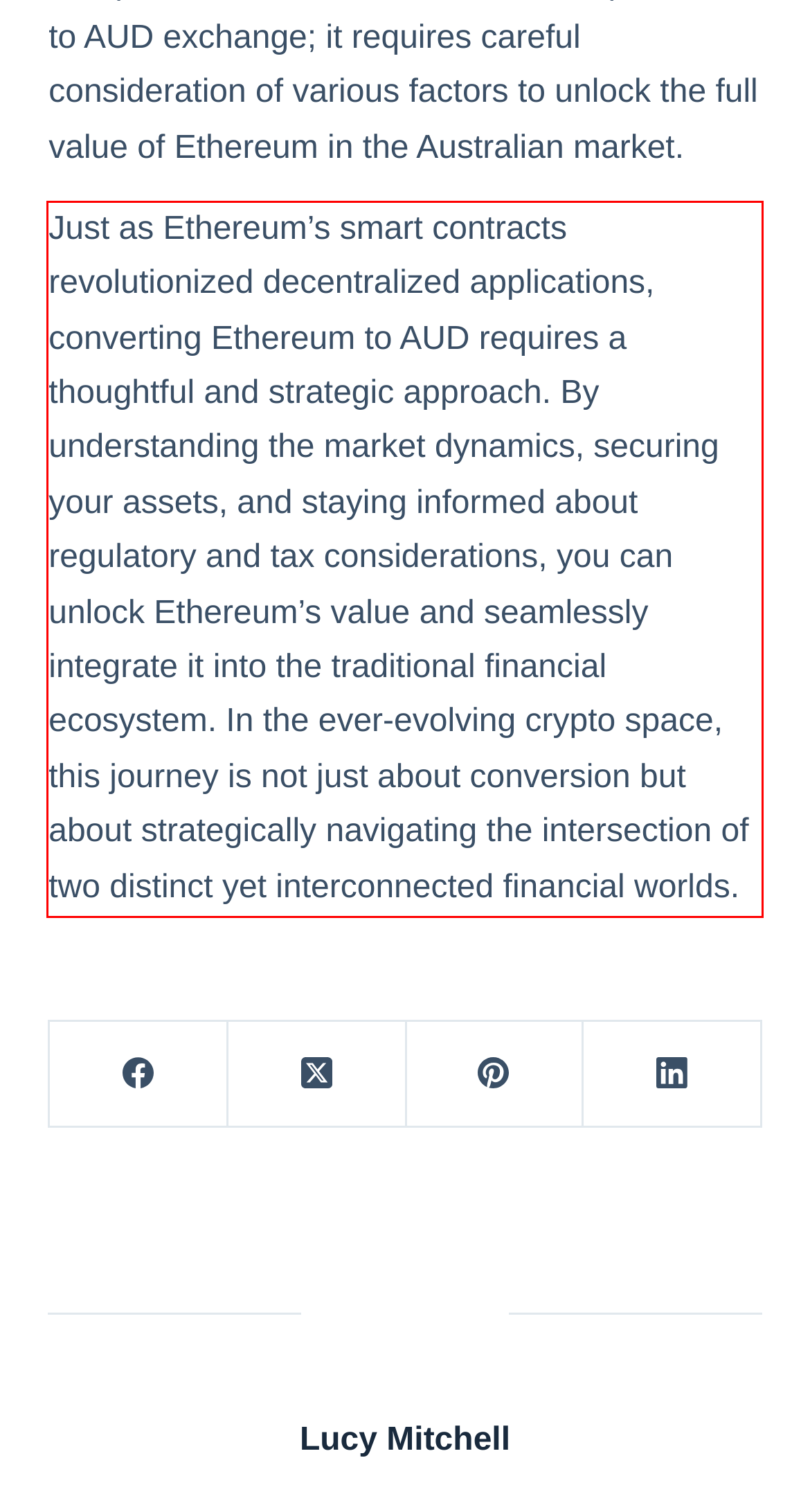You have a screenshot with a red rectangle around a UI element. Recognize and extract the text within this red bounding box using OCR.

Just as Ethereum’s smart contracts revolutionized decentralized applications, converting Ethereum to AUD requires a thoughtful and strategic approach. By understanding the market dynamics, securing your assets, and staying informed about regulatory and tax considerations, you can unlock Ethereum’s value and seamlessly integrate it into the traditional financial ecosystem. In the ever-evolving crypto space, this journey is not just about conversion but about strategically navigating the intersection of two distinct yet interconnected financial worlds.